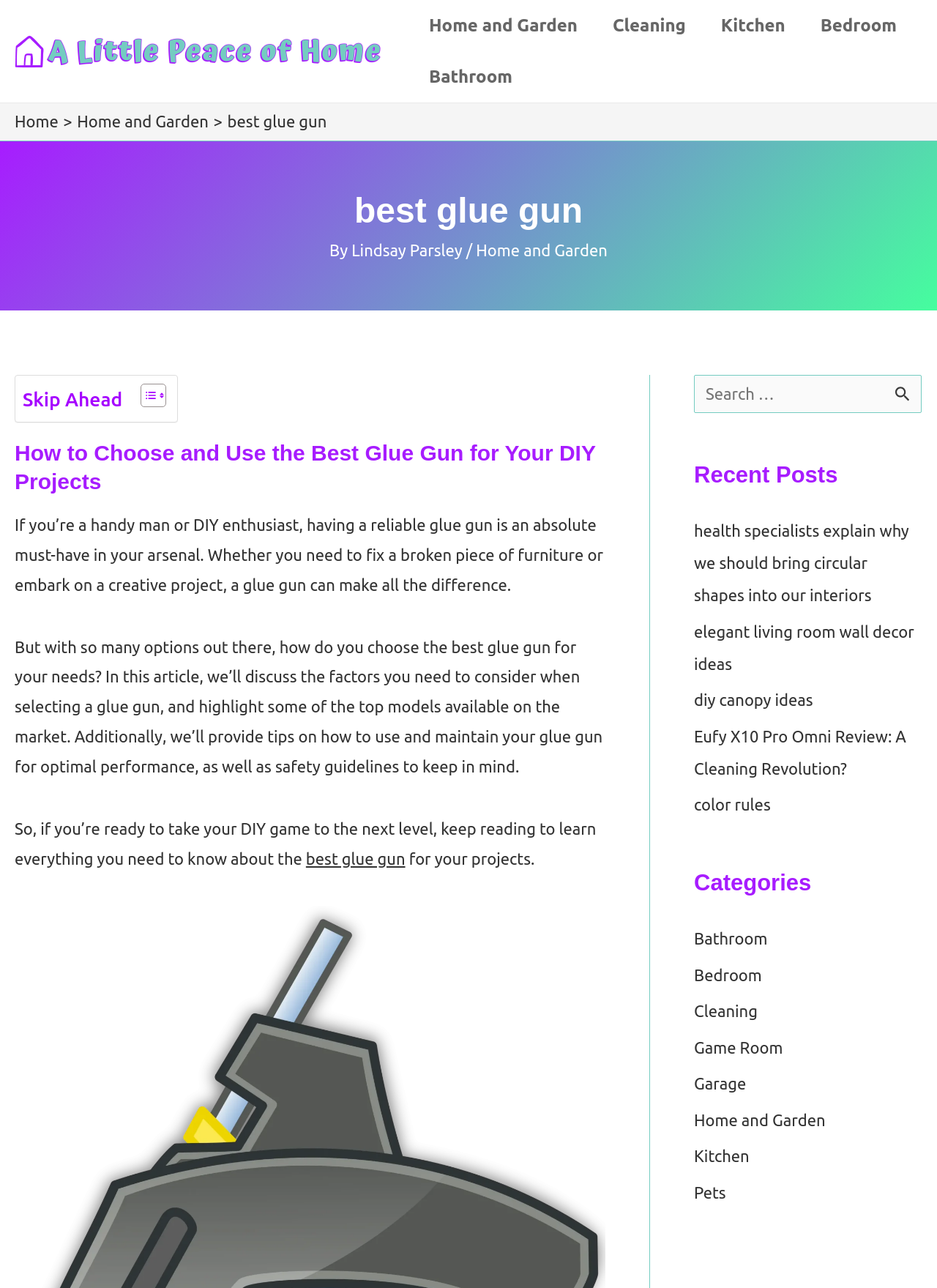Please identify the bounding box coordinates of the element's region that needs to be clicked to fulfill the following instruction: "Read the article about 'How to Choose and Use the Best Glue Gun for Your DIY Projects'". The bounding box coordinates should consist of four float numbers between 0 and 1, i.e., [left, top, right, bottom].

[0.016, 0.341, 0.646, 0.385]